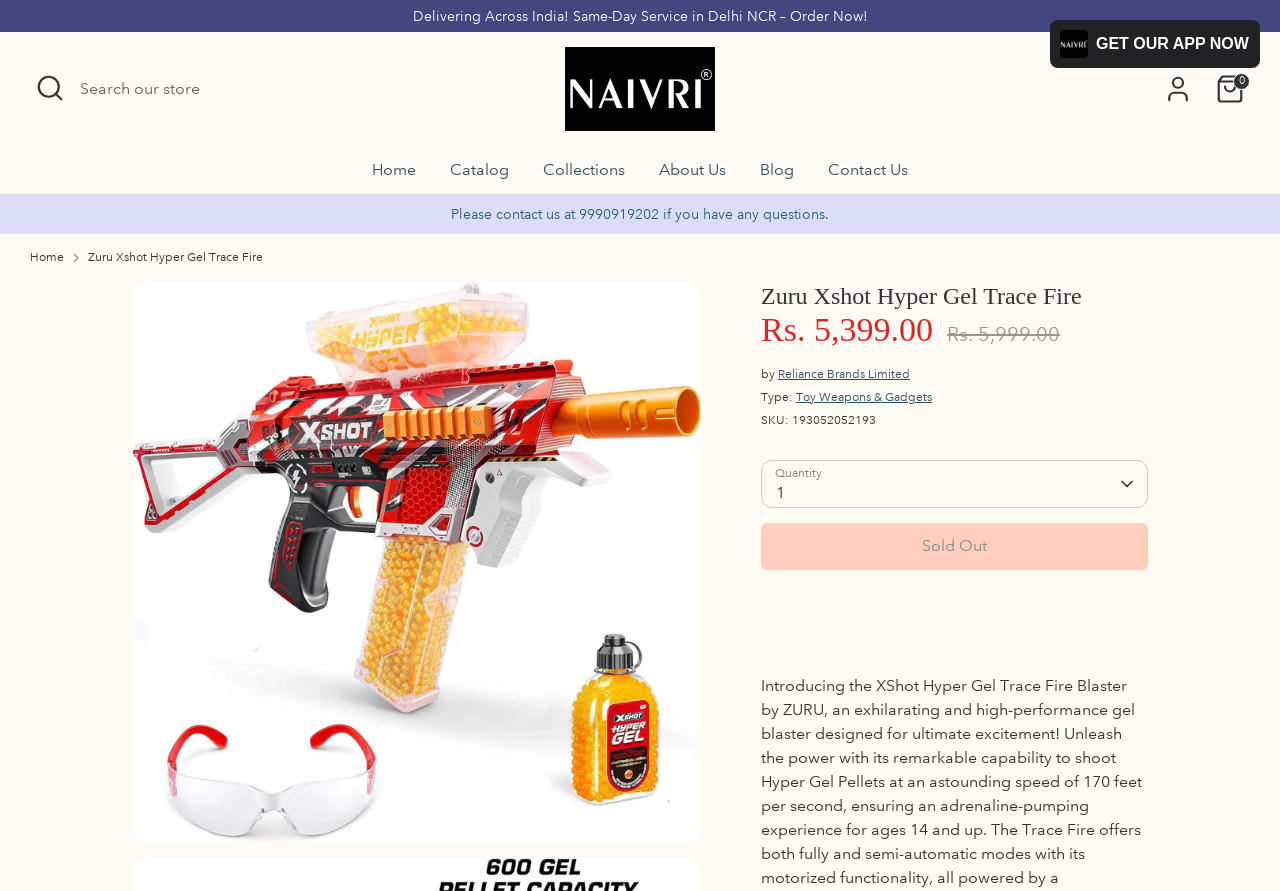Extract the bounding box coordinates of the UI element described: "0". Provide the coordinates in the format [left, top, right, bottom] with values ranging from 0 to 1.

[0.945, 0.077, 0.977, 0.122]